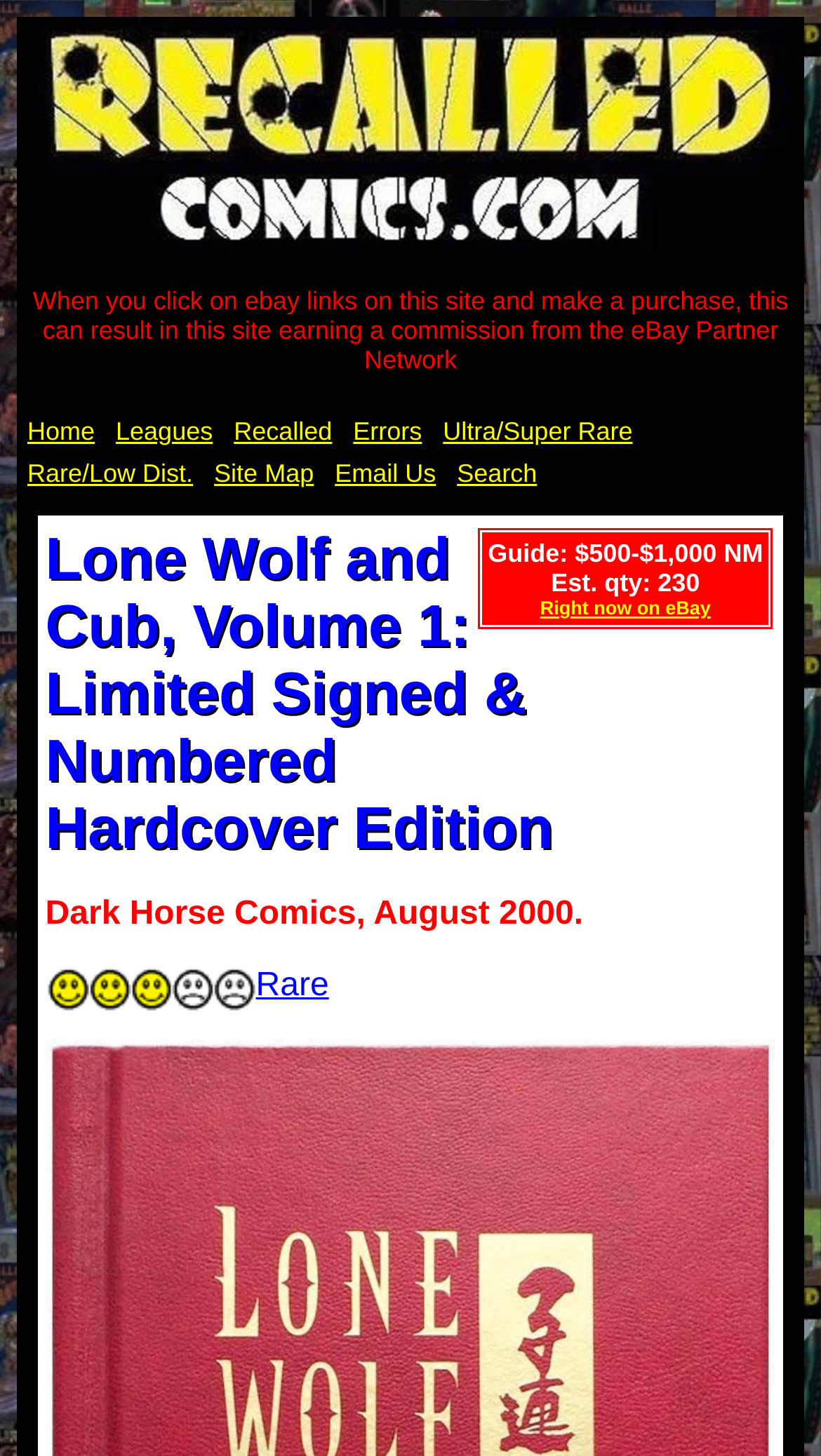What is the rating of this comic?
Answer the question with a detailed and thorough explanation.

I found the answer by looking at the image with the caption '3 Star Rating: Rare 101-1,000' which is located below the heading of the comic title.